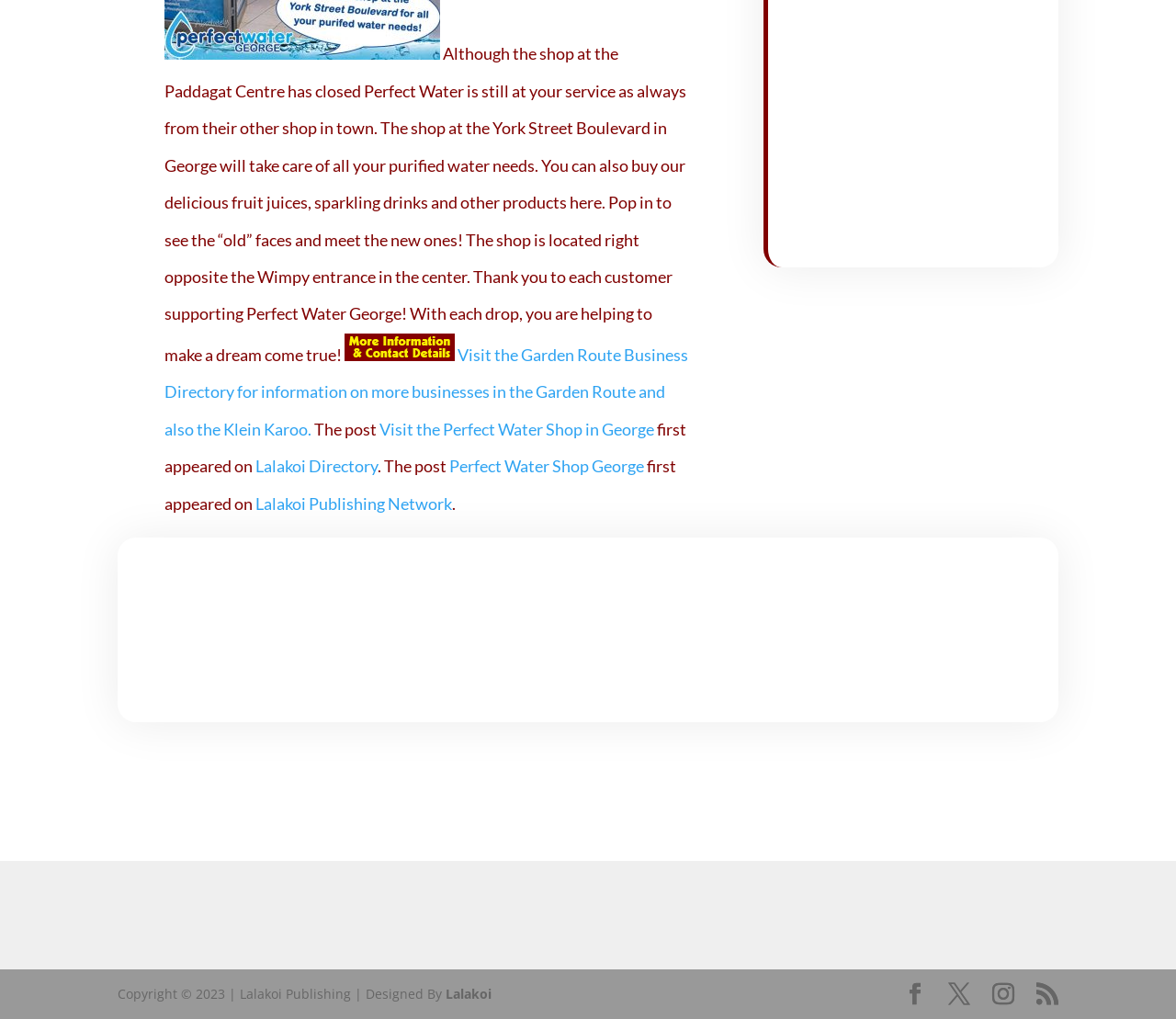What is the name of the directory that has information on businesses in the Garden Route and Klein Karoo?
Give a detailed explanation using the information visible in the image.

The name of the directory can be found in the link element with the text 'Visit the Garden Route Business Directory for information on more businesses in the Garden Route and also the Klein Karoo.' which indicates that the directory is called the Garden Route Business Directory.